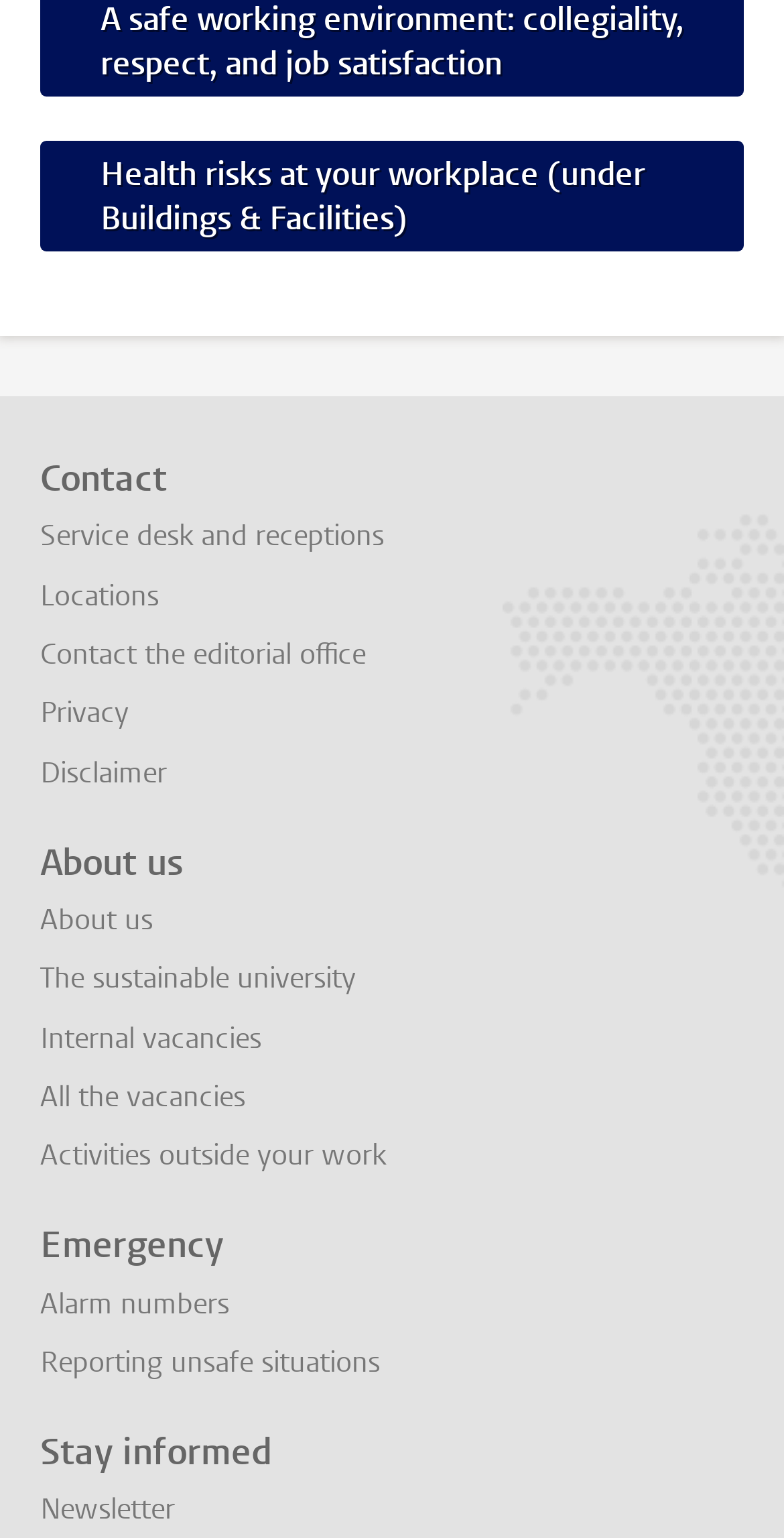Determine the bounding box coordinates of the clickable area required to perform the following instruction: "Contact the service desk". The coordinates should be represented as four float numbers between 0 and 1: [left, top, right, bottom].

[0.051, 0.337, 0.49, 0.361]